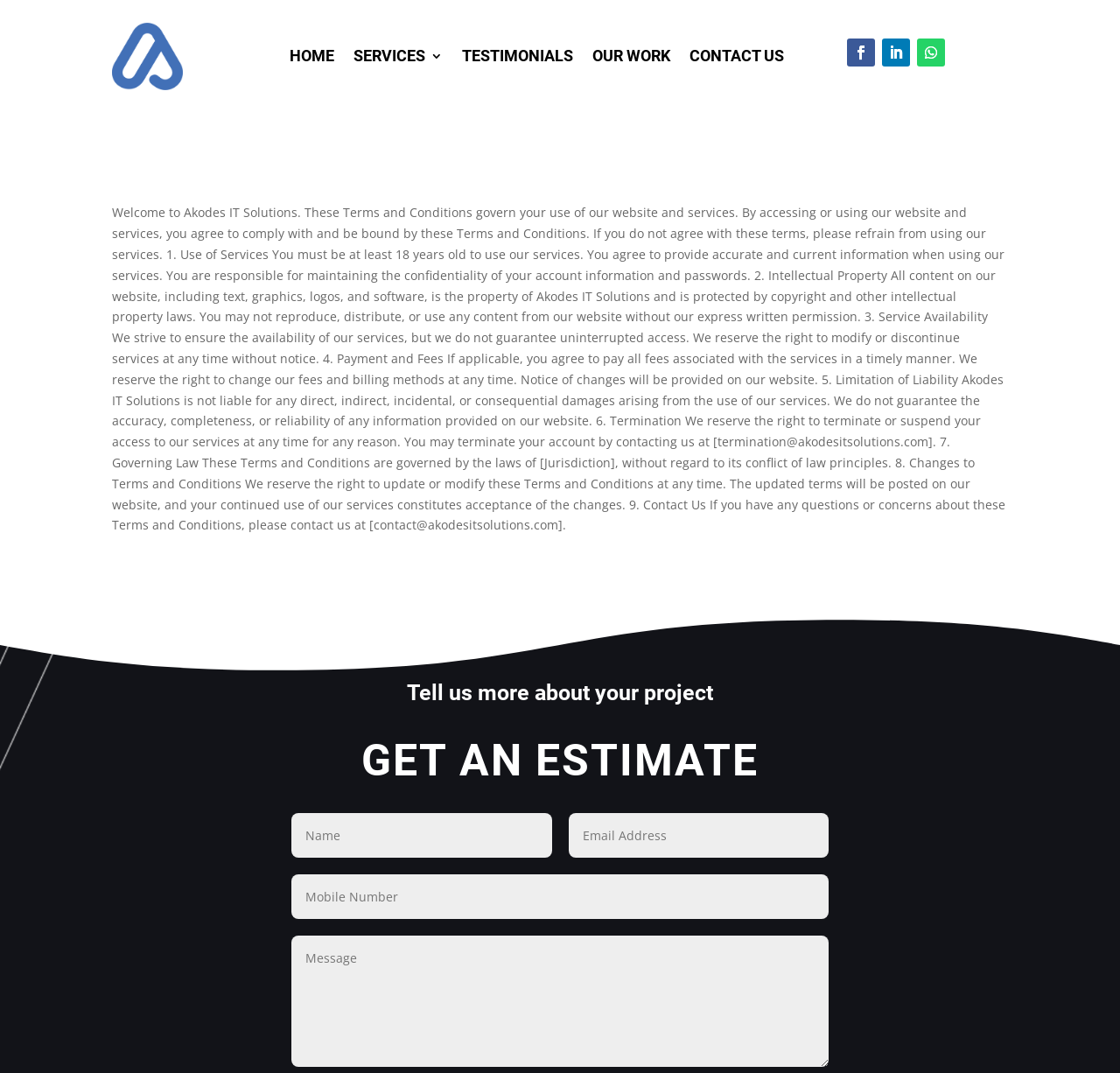What is the minimum age to use Akodes IT Solutions services?
Using the screenshot, give a one-word or short phrase answer.

18